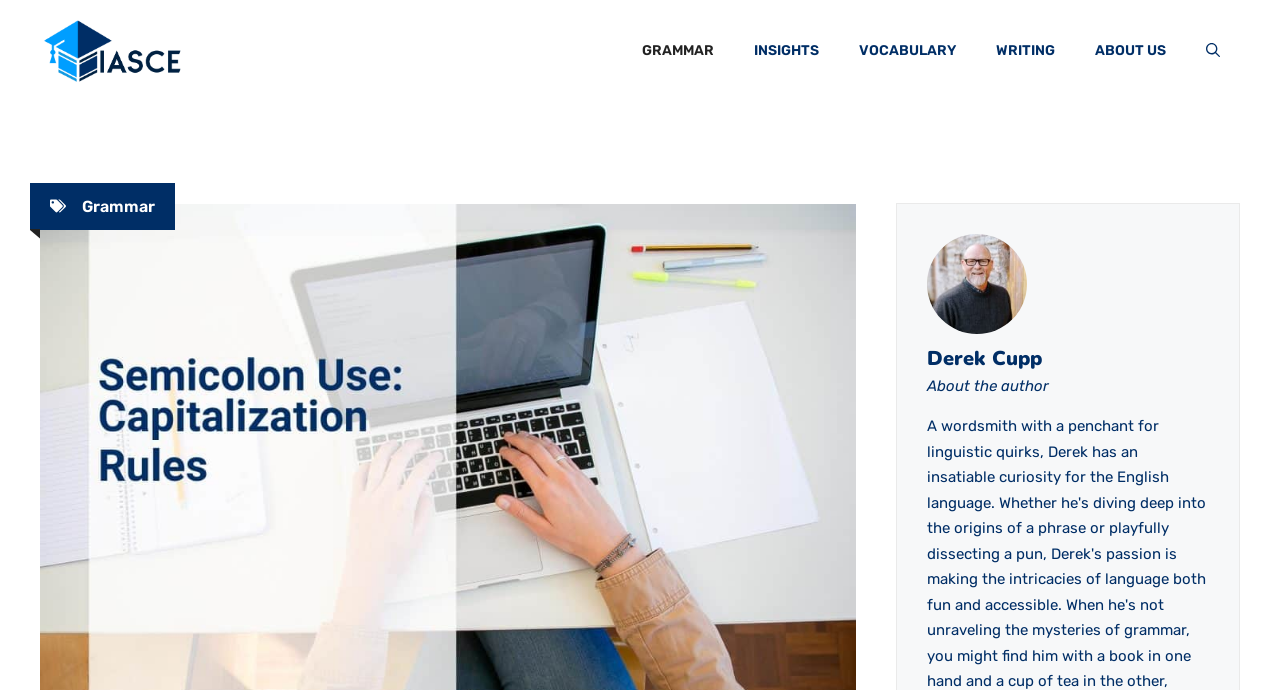What is the purpose of the button on the top right?
Please provide a full and detailed response to the question.

The answer can be found by examining the button element with the text 'Open search', which is located on the top right of the webpage, indicating that the button is used to open a search function.